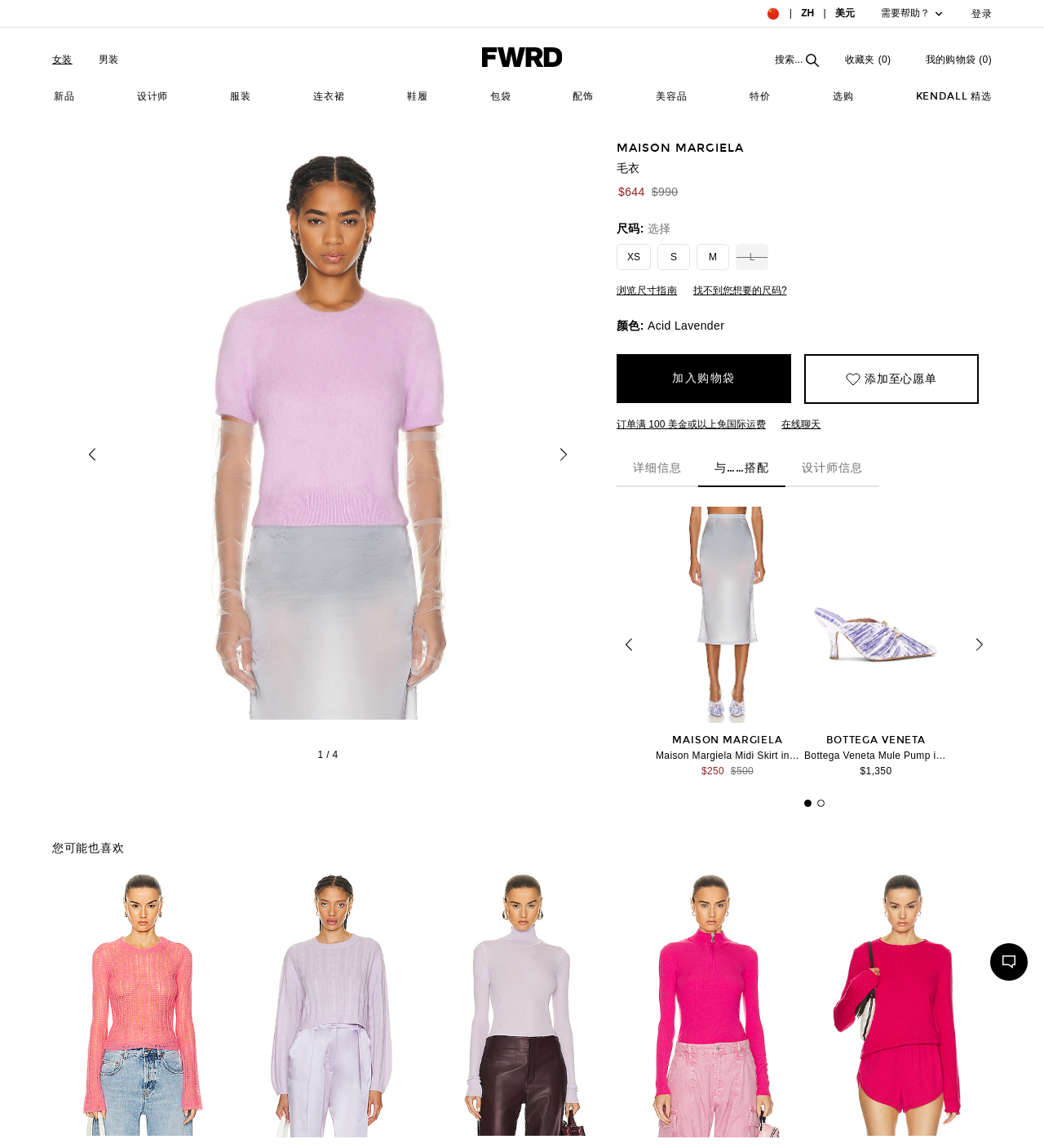Given the description "Next Slide", provide the bounding box coordinates of the corresponding UI element.

[0.527, 0.384, 0.552, 0.407]